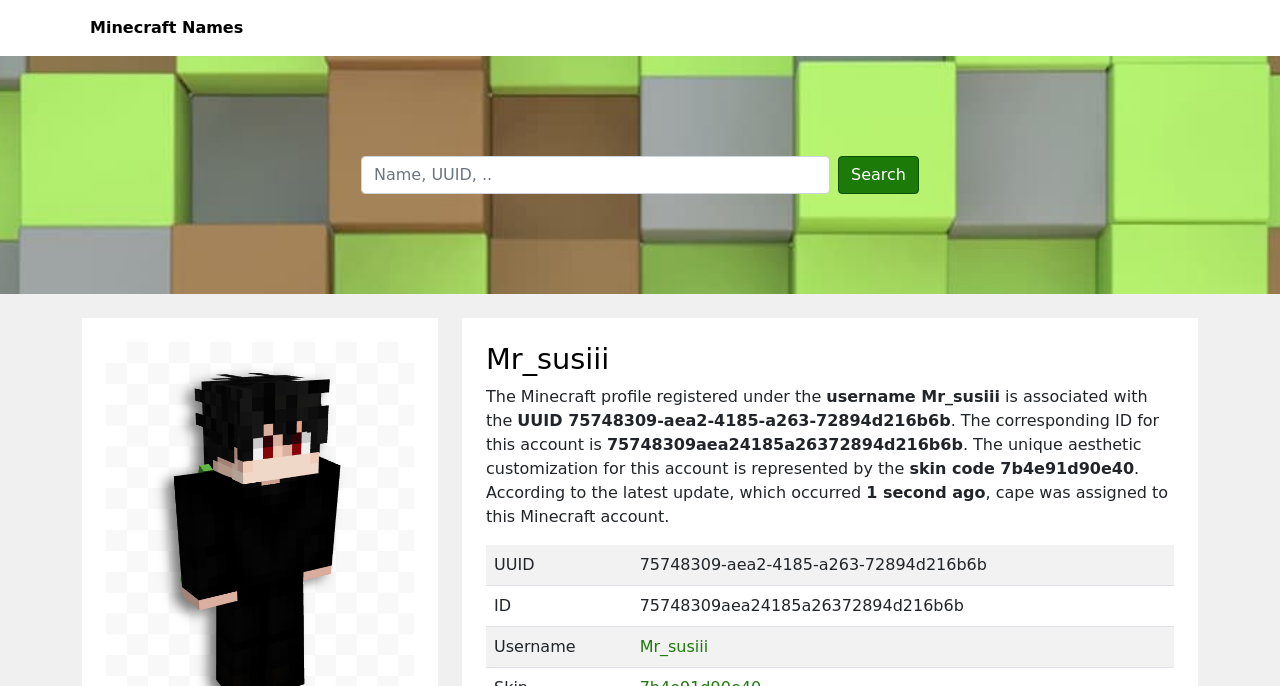What is the skin code of the Minecraft account?
Based on the image, please offer an in-depth response to the question.

The skin code of the Minecraft account can be found in the static text elements, where it says 'skin code 7b4e91d90e40'. This code is likely used to customize the appearance of the Minecraft character.